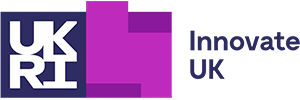Describe the scene in the image with detailed observations.

The image features the logo of "Innovate UK," a government initiative designed to promote innovation and R&D in the UK. The logo incorporates the acronym "UKRI" (UK Research and Innovation) in a bold purple color alongside a stylized graphic element and "Innovate UK" written in a modern, clean font. This logo symbolizes the support for businesses and partnerships that drive technological advancements and economic growth in the region. Its visually appealing design reflects the initiative's focus on fostering innovation and collaboration among entrepreneurs and industry leaders.